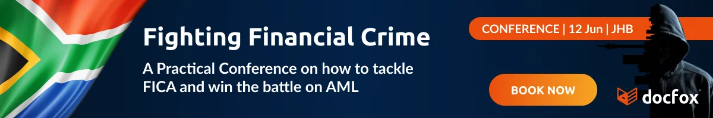Describe all the important aspects and features visible in the image.

The image features a promotional banner for a conference titled "Fighting Financial Crime," emphasizing practical strategies to address FICA (Financial Intelligence Centre Act) and combat anti-money laundering (AML) challenges. The design incorporates the South African flag, symbolizing the event's focus on local issues in financial governance. Key details include the date of the conference, set for June 12 in Johannesburg (JHB), alongside a call-to-action encouraging participants to "BOOK NOW." This event, organized by docFox, aims to provide insights and discussions relevant to industry professionals seeking to enhance their understanding and measures against financial crime.